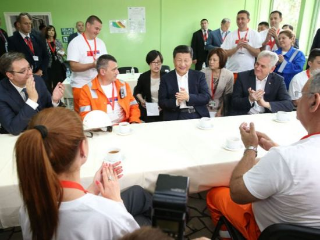What are the participants doing in the image?
Refer to the image and give a detailed answer to the query.

The caption states that the participants show engagement through applause, which indicates that they are responding positively to the discussion or presentation taking place at the table.